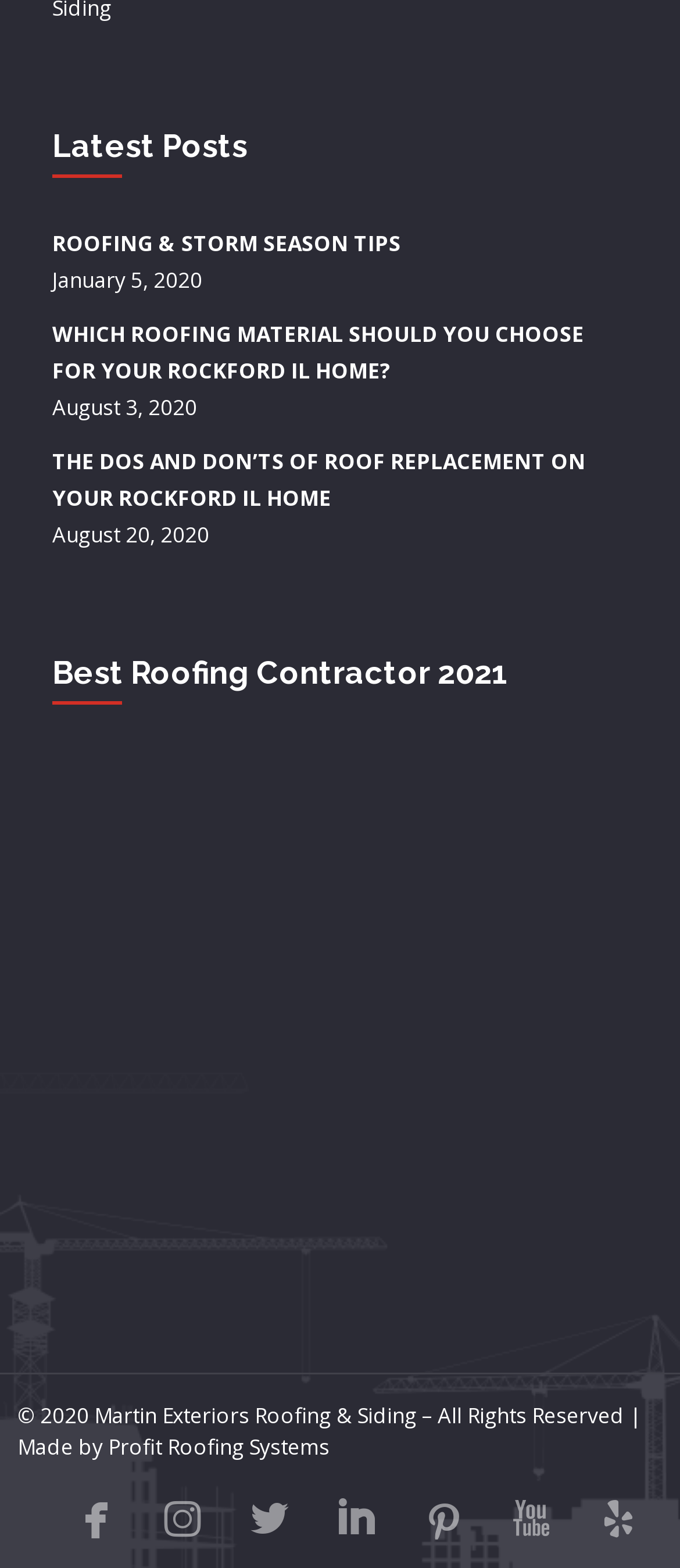Please provide the bounding box coordinate of the region that matches the element description: Profit Roofing Systems. Coordinates should be in the format (top-left x, top-left y, bottom-right x, bottom-right y) and all values should be between 0 and 1.

[0.159, 0.913, 0.485, 0.932]